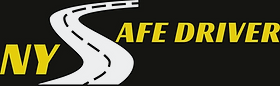Observe the image and answer the following question in detail: What is the logo commonly associated with?

The logo is commonly associated with defensive driving courses and initiatives aimed at reducing accidents and improving road safety, which is in line with its emphasis on promoting safe driving habits.